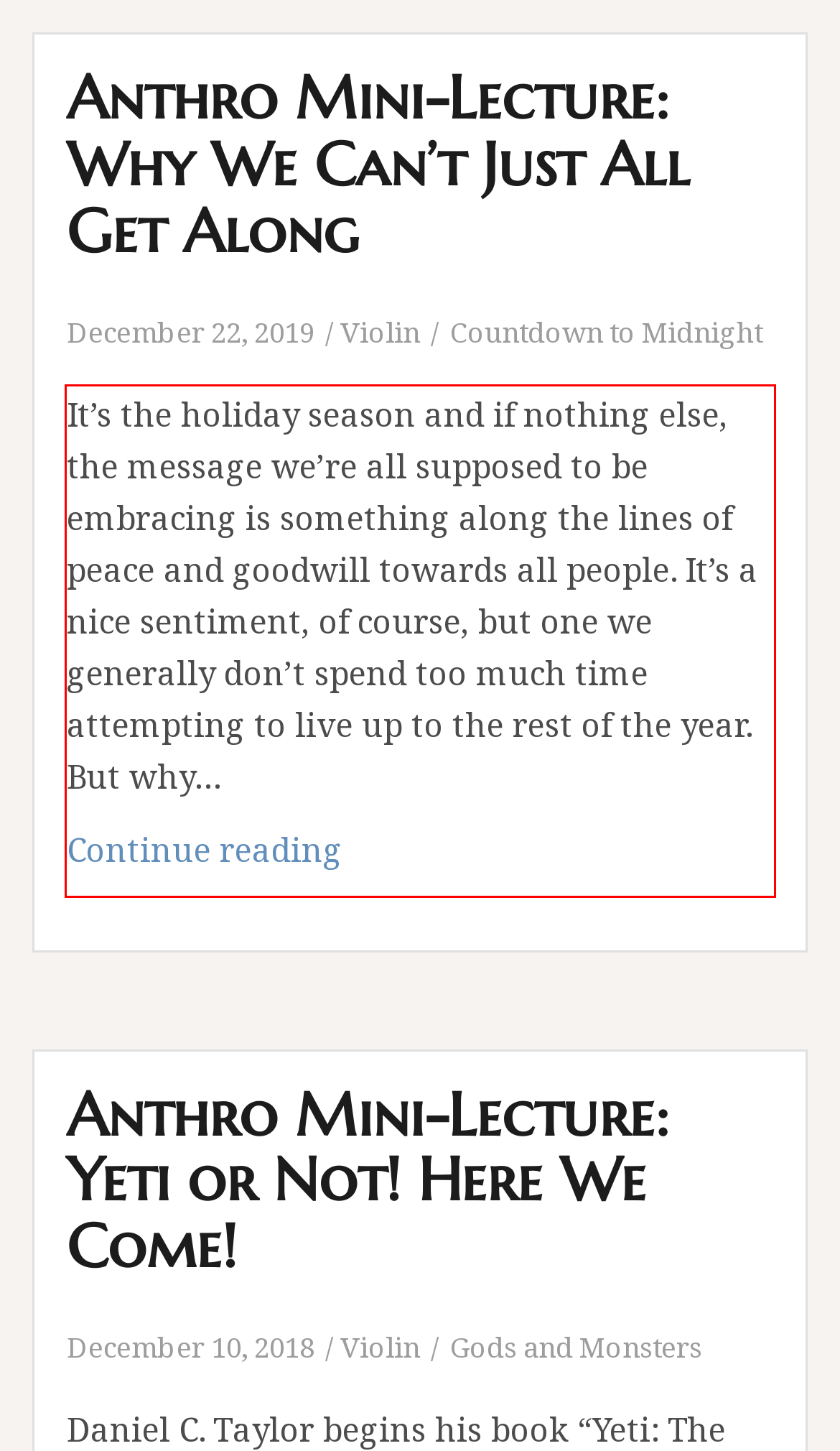You are given a webpage screenshot with a red bounding box around a UI element. Extract and generate the text inside this red bounding box.

It’s the holiday season and if nothing else, the message we’re all supposed to be embracing is something along the lines of peace and goodwill towards all people. It’s a nice sentiment, of course, but one we generally don’t spend too much time attempting to live up to the rest of the year. But why… Continue reading Anthro Mini-Lecture: Why We Can’t Just All Get Along